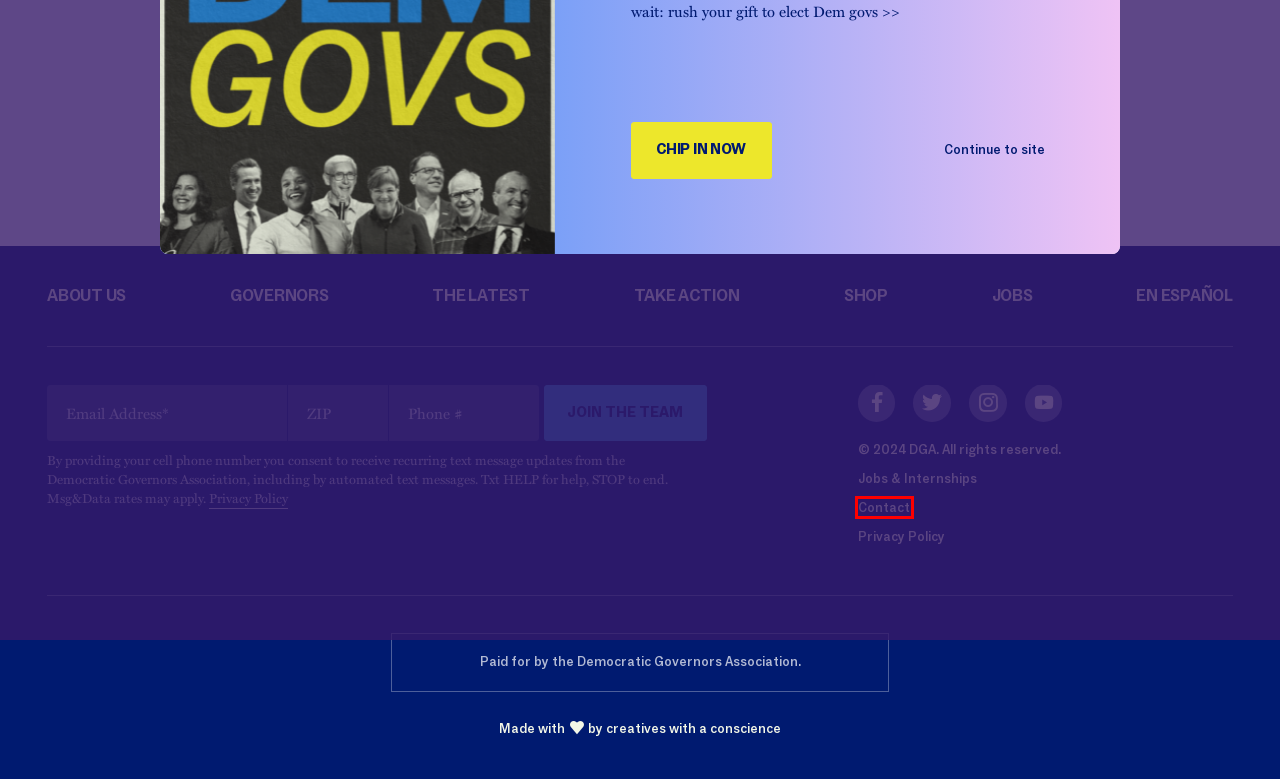You are given a screenshot of a webpage within which there is a red rectangle bounding box. Please choose the best webpage description that matches the new webpage after clicking the selected element in the bounding box. Here are the options:
A. Contact Us - DGA
B. Updates – DGA
C. Teal Media | Creative with a Conscience
D. Democratic Governors Association
E. Acerca de nosotros - DGA
F. Updates Archive - DGA
G. Privacy Policy - DGA
H. Democratic Governors Get It Done - DGA

A